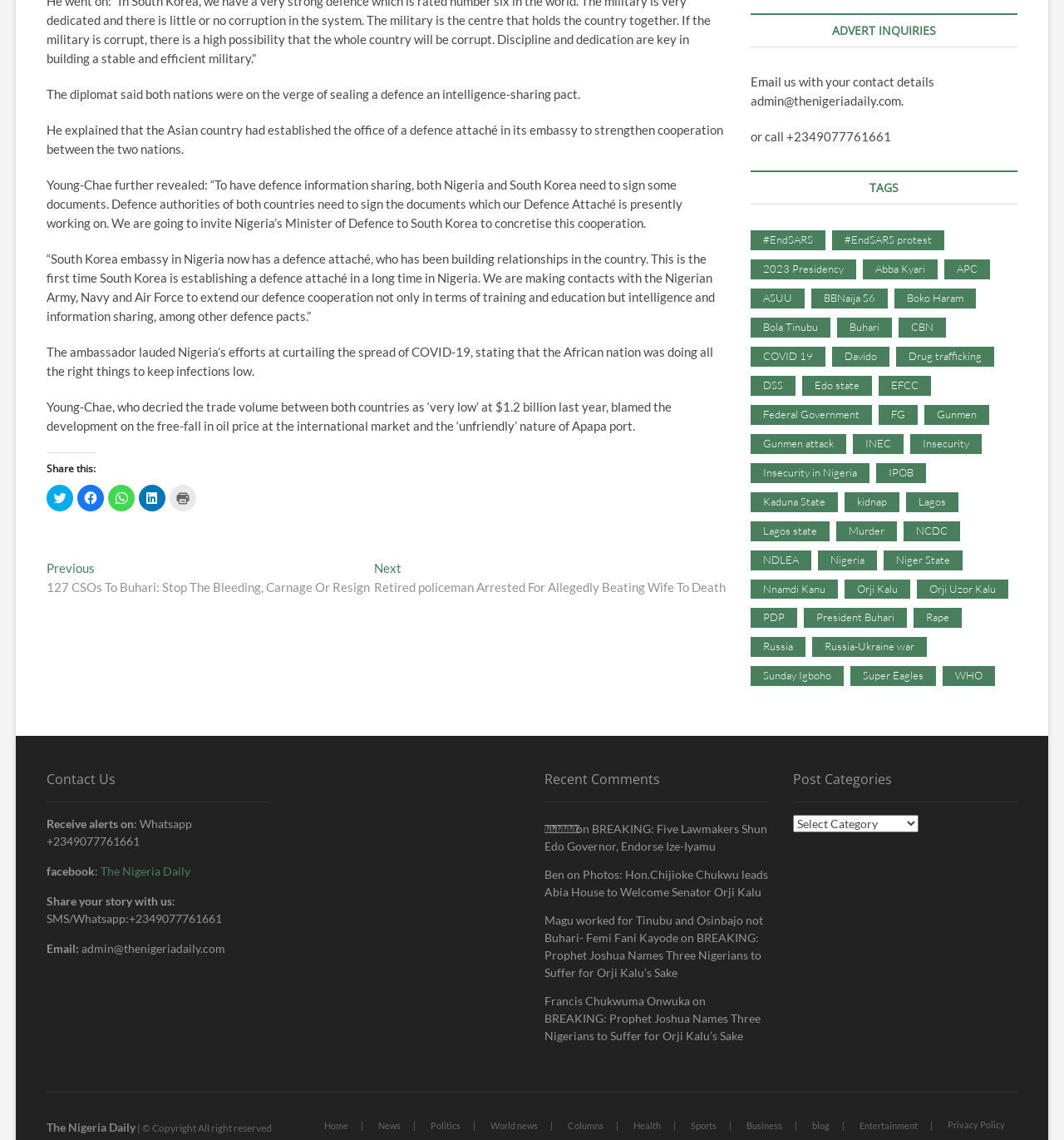Please locate the bounding box coordinates of the region I need to click to follow this instruction: "Go to previous post".

[0.044, 0.492, 0.348, 0.524]